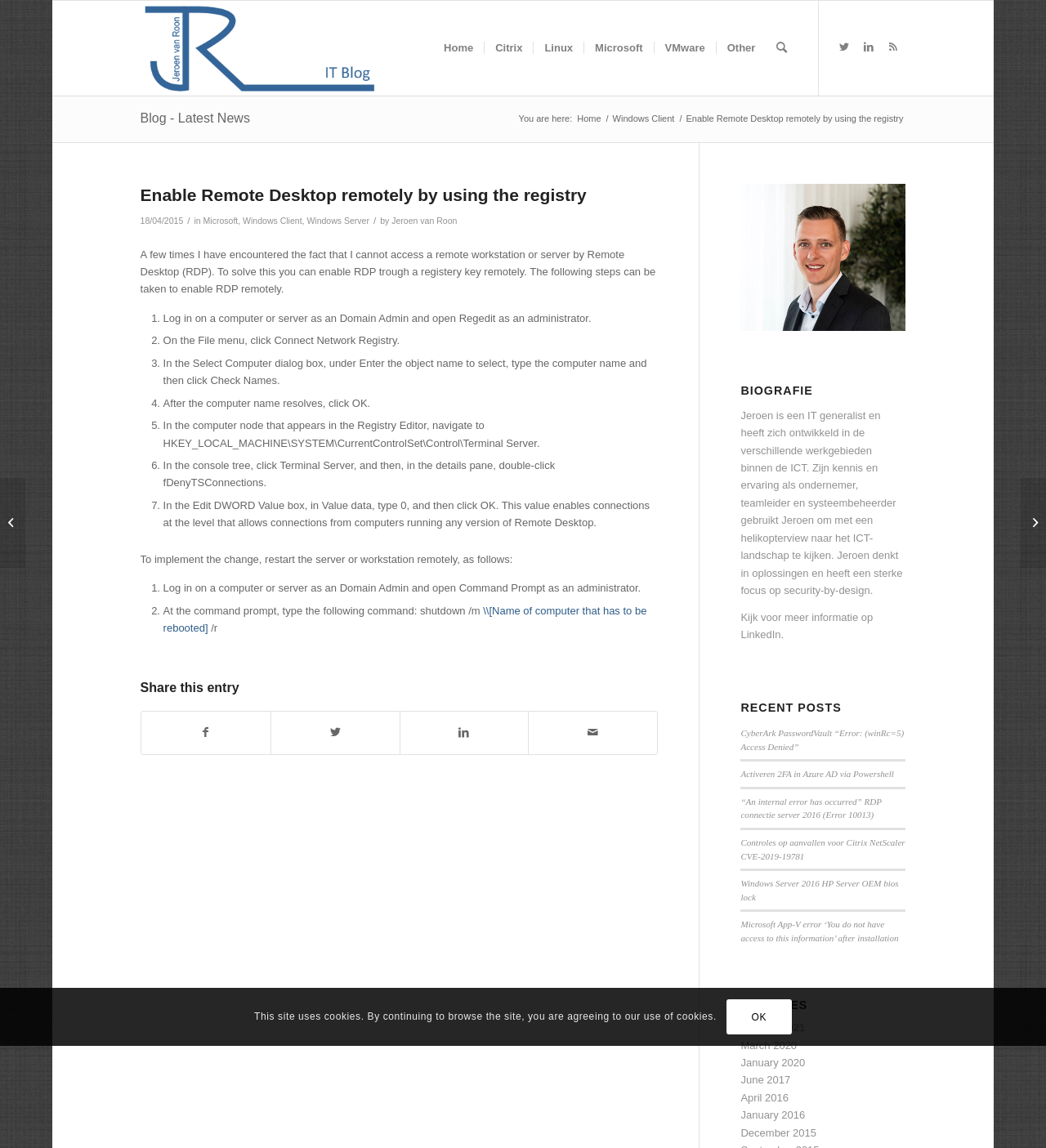Determine the bounding box coordinates for the area you should click to complete the following instruction: "Read the blog post about Enable Remote Desktop remotely by using the registry".

[0.134, 0.16, 0.629, 0.206]